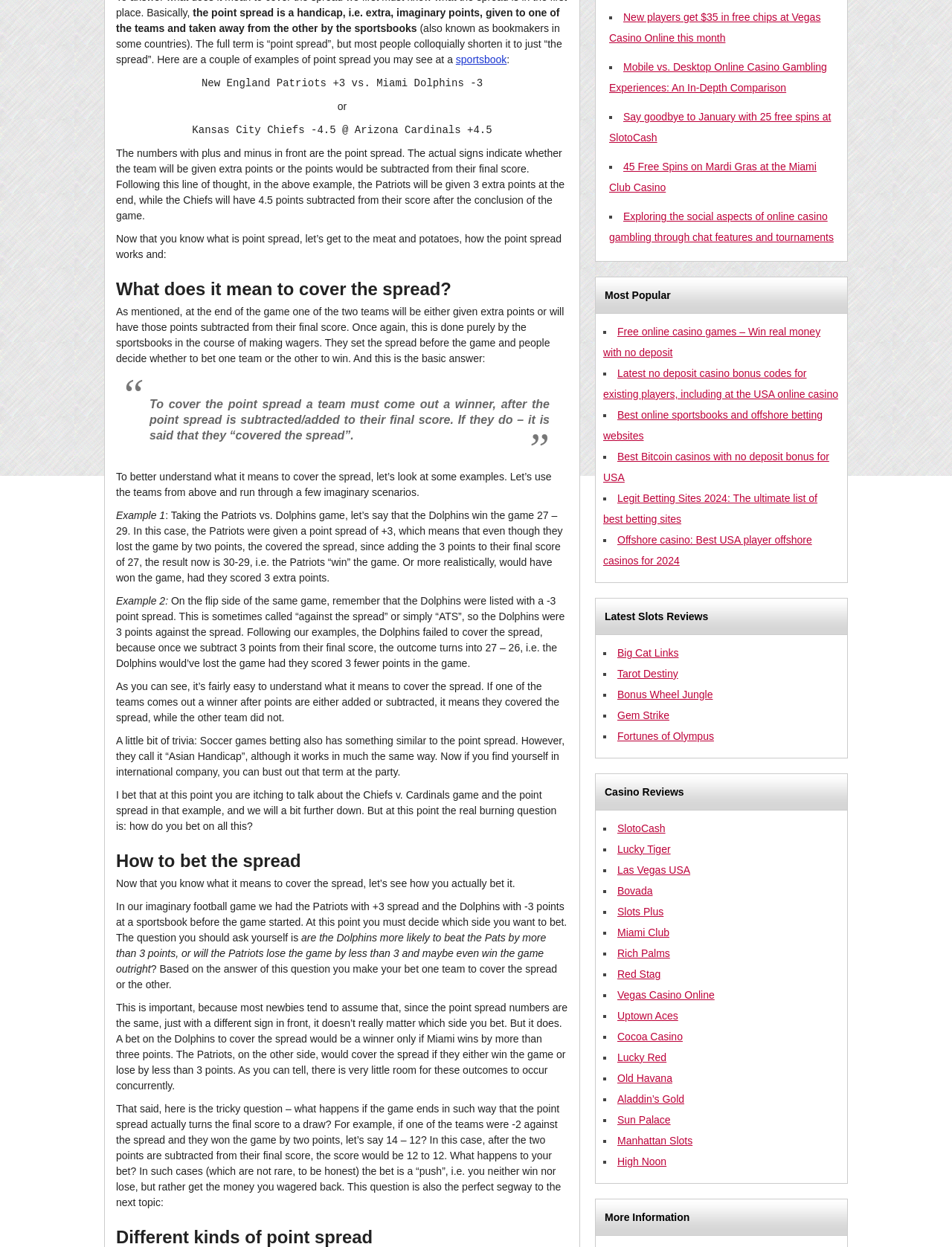Identify the bounding box coordinates for the UI element that matches this description: "Aladdin’s Gold".

[0.648, 0.877, 0.719, 0.886]